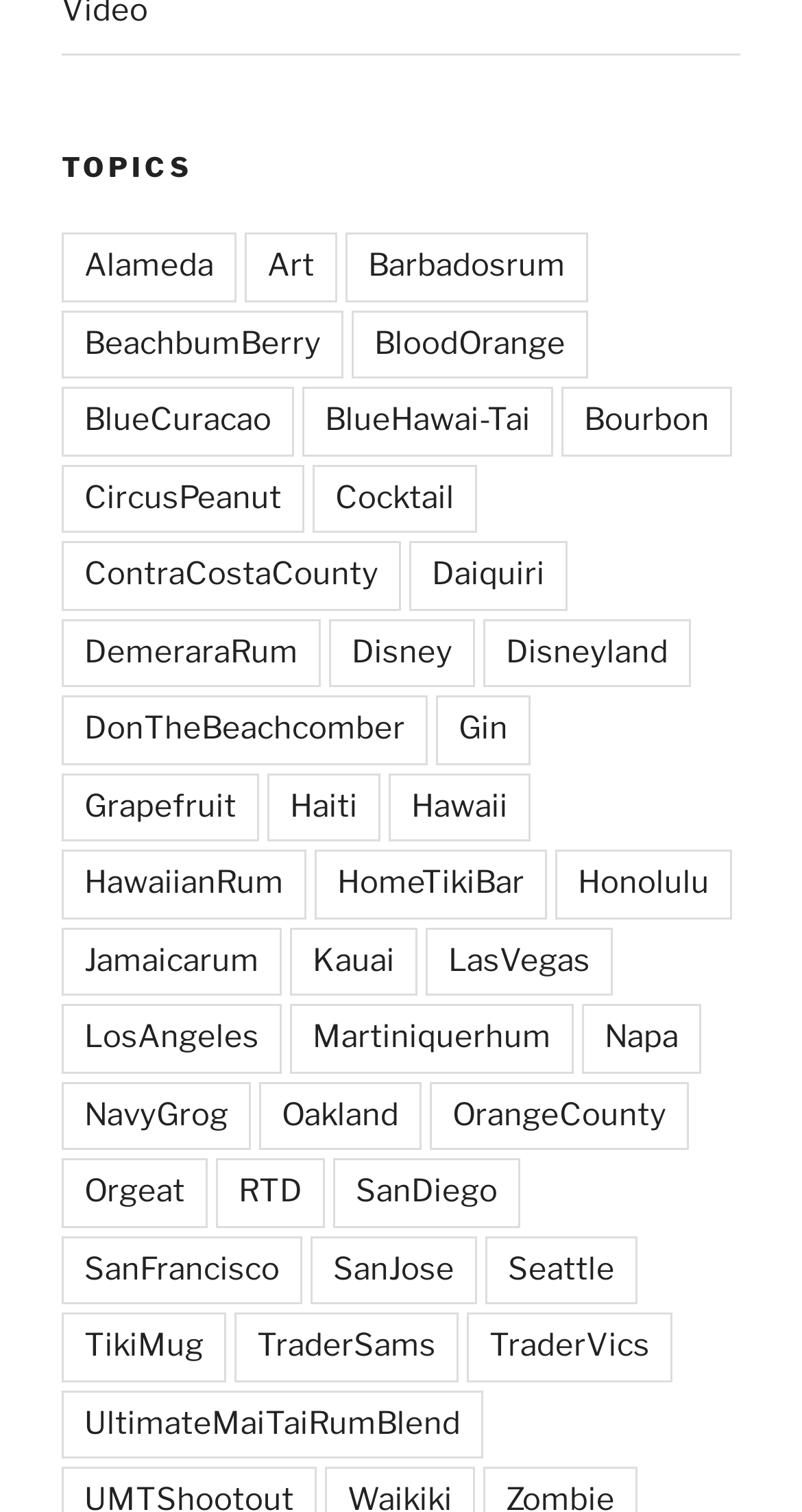Based on the image, give a detailed response to the question: Are there any links related to Disney on this webpage?

Yes, there are links related to Disney on this webpage. Specifically, there are two links: 'Disney' and 'Disneyland', which are located near the middle of the webpage.